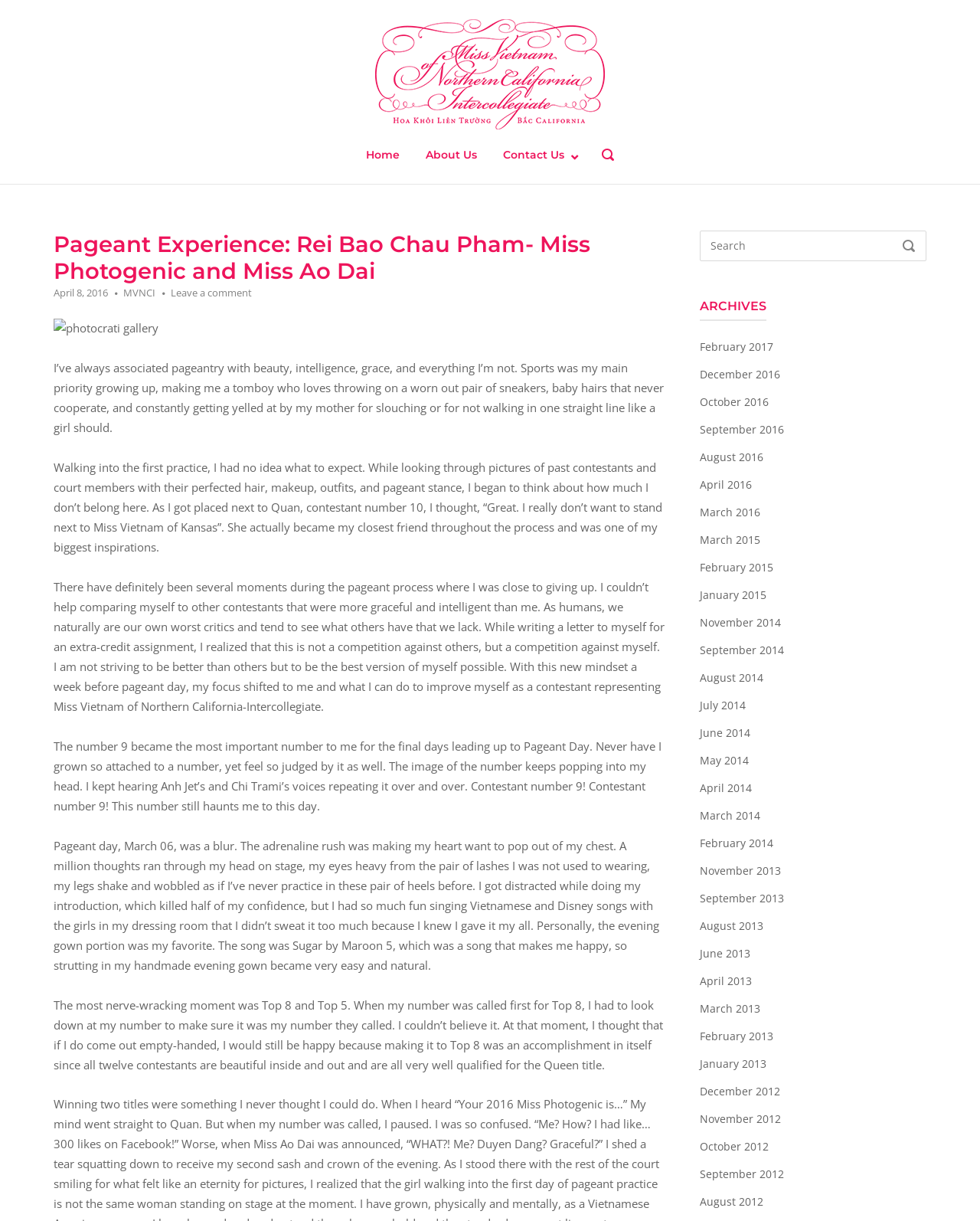Calculate the bounding box coordinates for the UI element based on the following description: "parent_node: Search for: name="s" placeholder="Search"". Ensure the coordinates are four float numbers between 0 and 1, i.e., [left, top, right, bottom].

[0.714, 0.189, 0.945, 0.214]